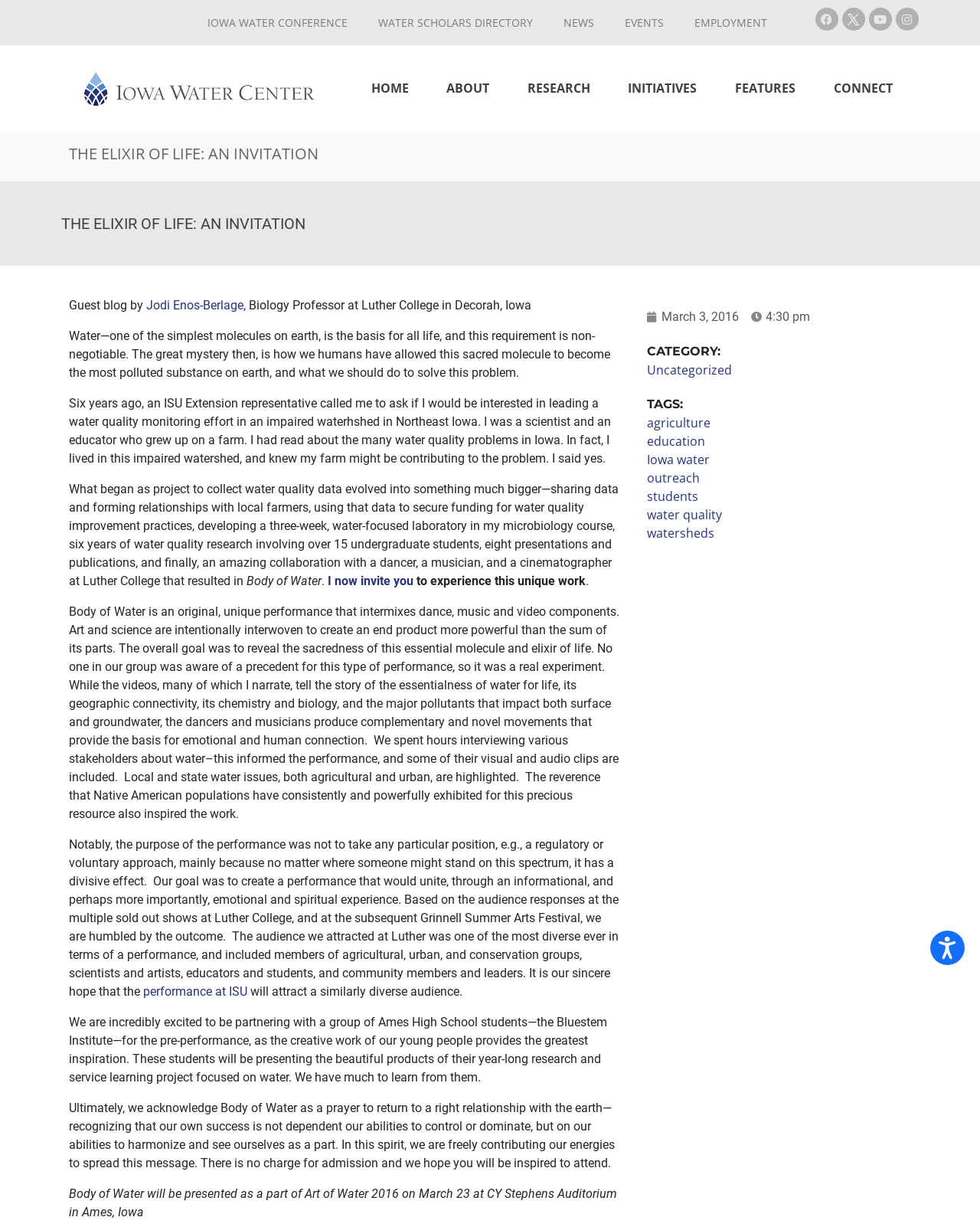Locate the bounding box coordinates of the area that needs to be clicked to fulfill the following instruction: "Read the blog post by Jodi Enos-Berlage". The coordinates should be in the format of four float numbers between 0 and 1, namely [left, top, right, bottom].

[0.149, 0.243, 0.248, 0.255]